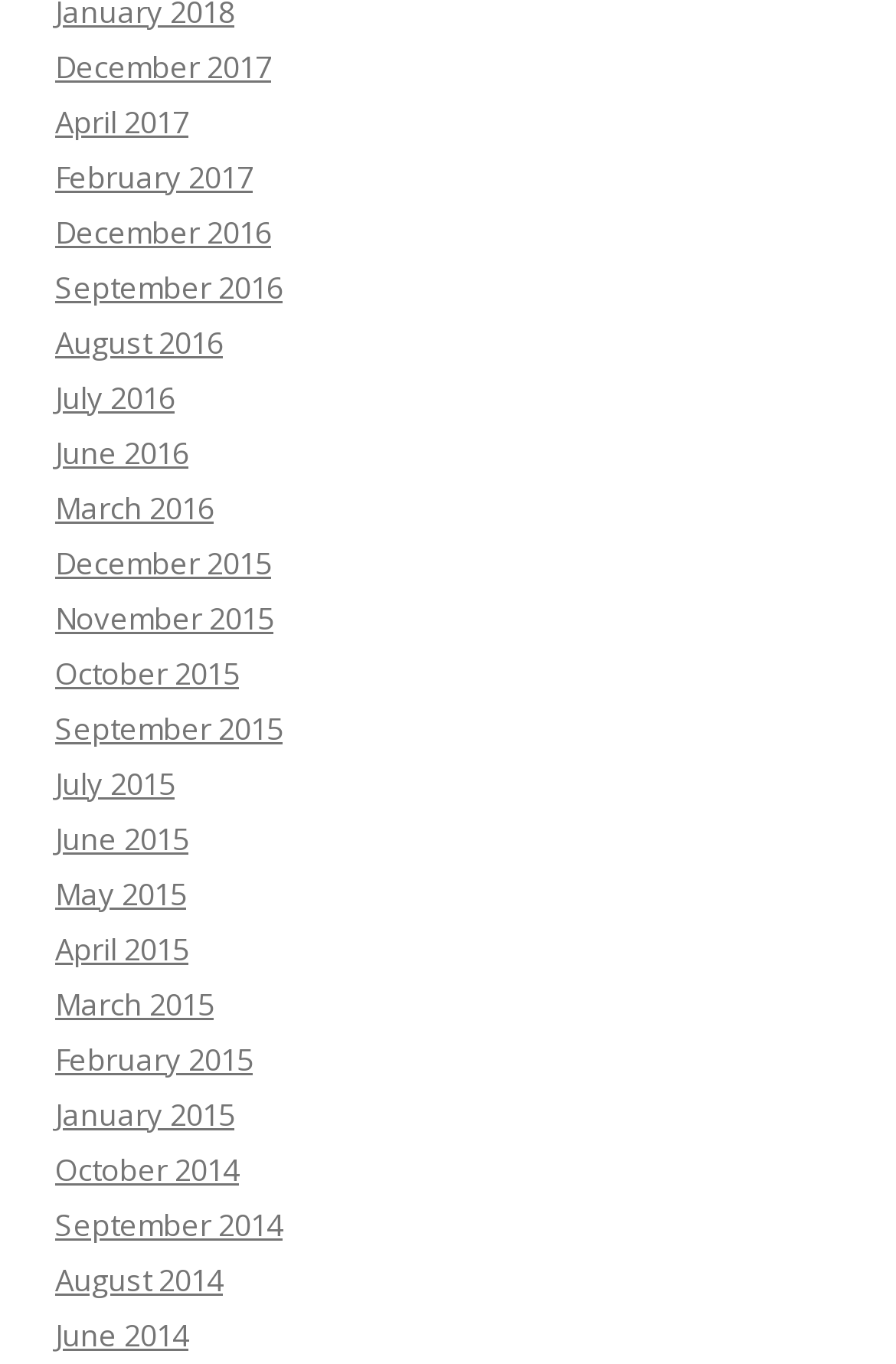Answer with a single word or phrase: 
What are the links on the left side of the webpage?

Archive links